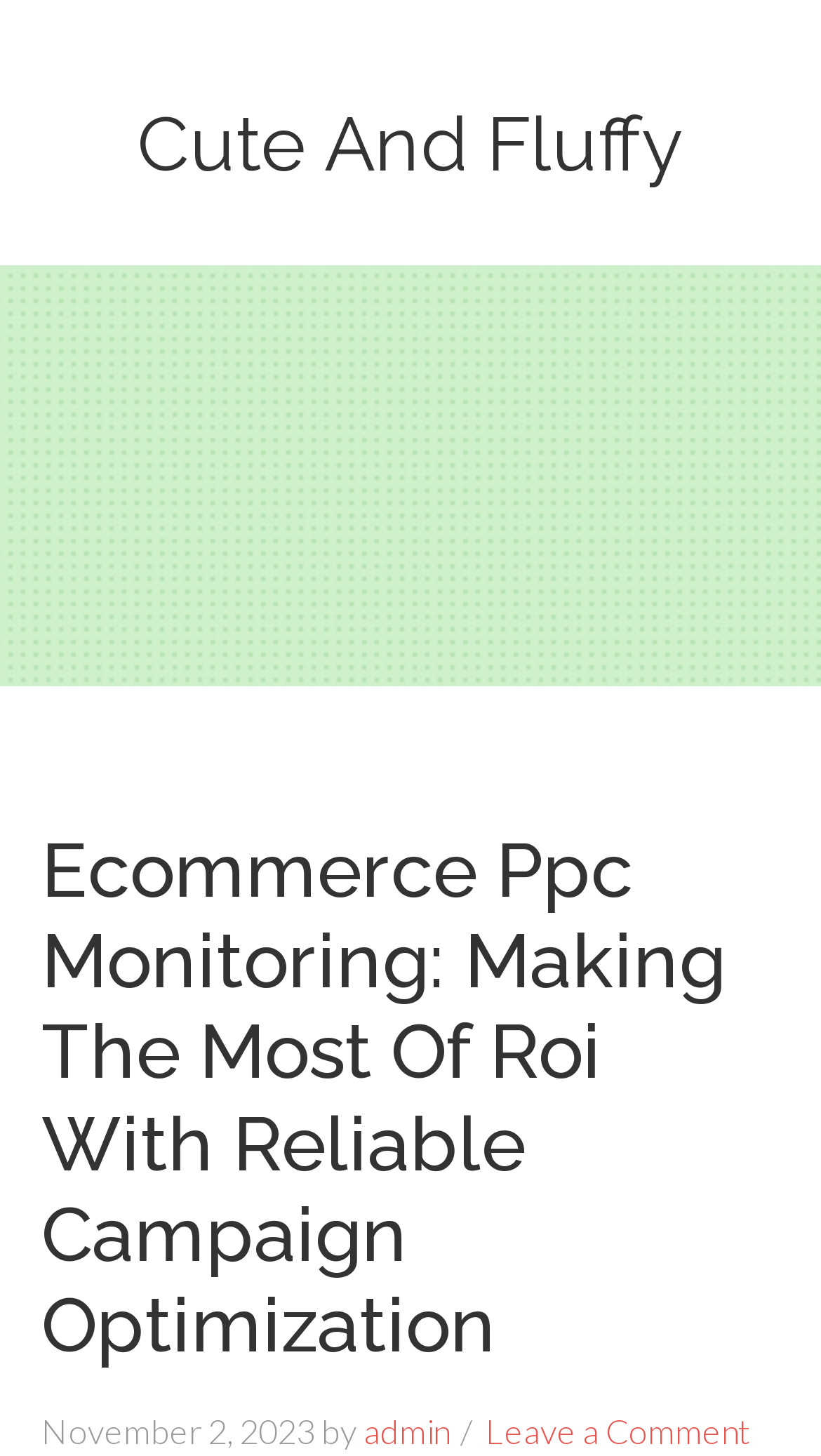Please respond to the question using a single word or phrase:
Who is the author of the article?

admin